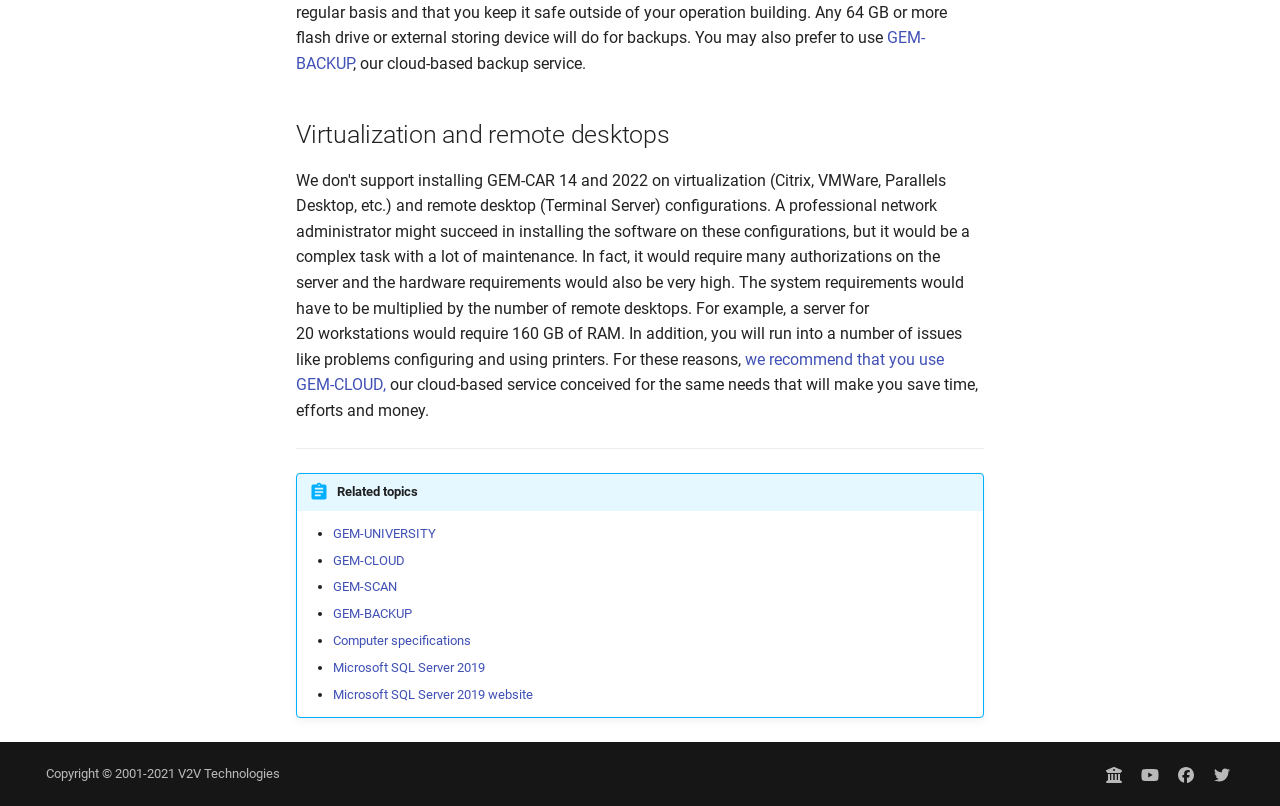Provide the bounding box for the UI element matching this description: "Secil Law PLLC Privacy Policy".

None